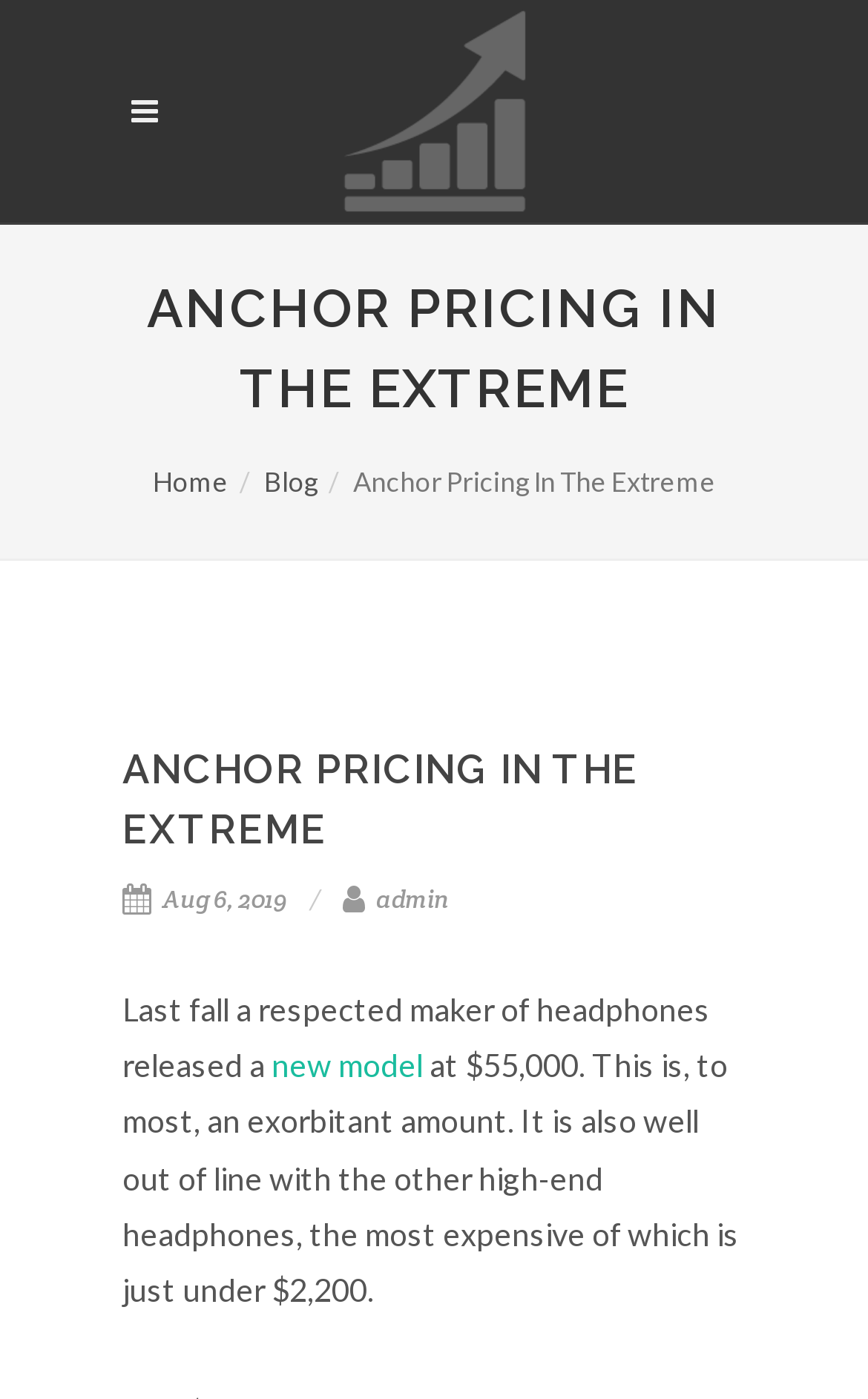Please provide the bounding box coordinates in the format (top-left x, top-left y, bottom-right x, bottom-right y). Remember, all values are floating point numbers between 0 and 1. What is the bounding box coordinate of the region described as: Blog

[0.304, 0.332, 0.365, 0.356]